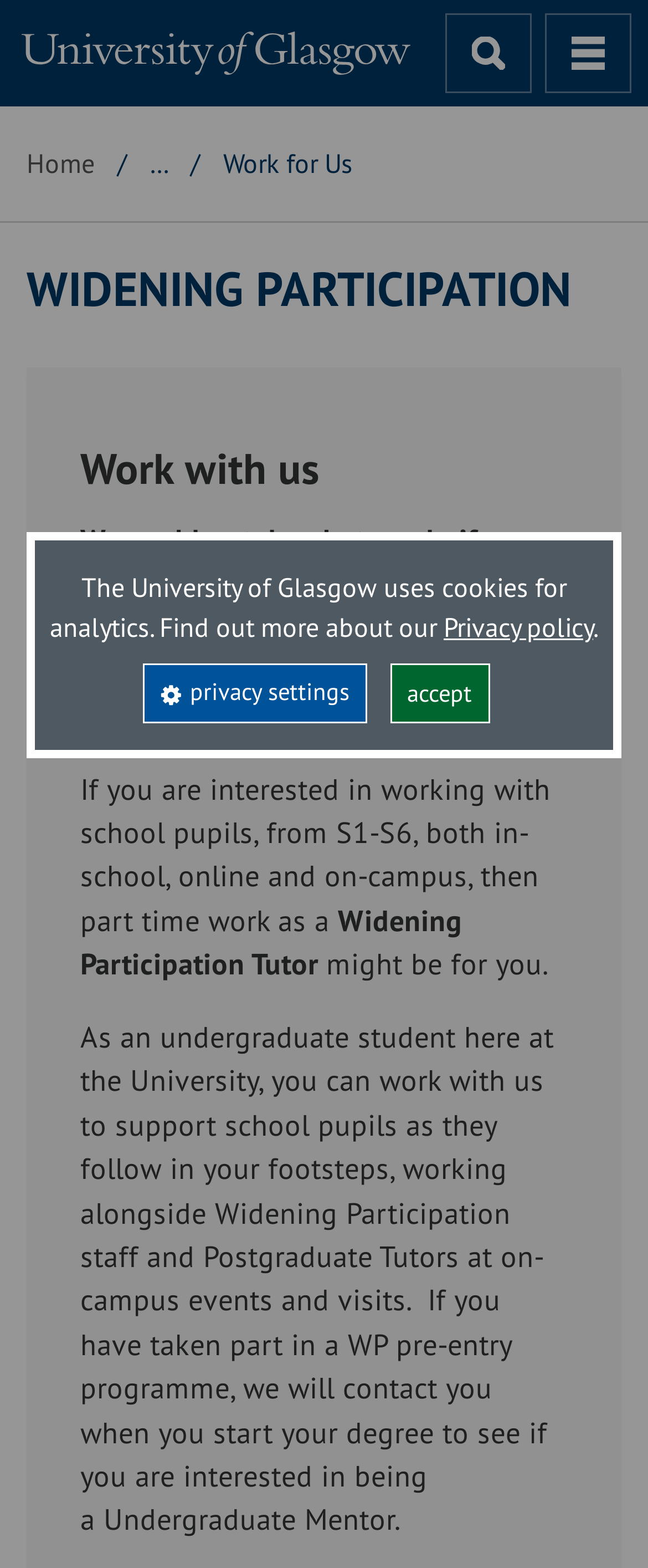Please find the bounding box coordinates of the clickable region needed to complete the following instruction: "go to University of Glasgow homepage". The bounding box coordinates must consist of four float numbers between 0 and 1, i.e., [left, top, right, bottom].

[0.0, 0.0, 0.6, 0.068]